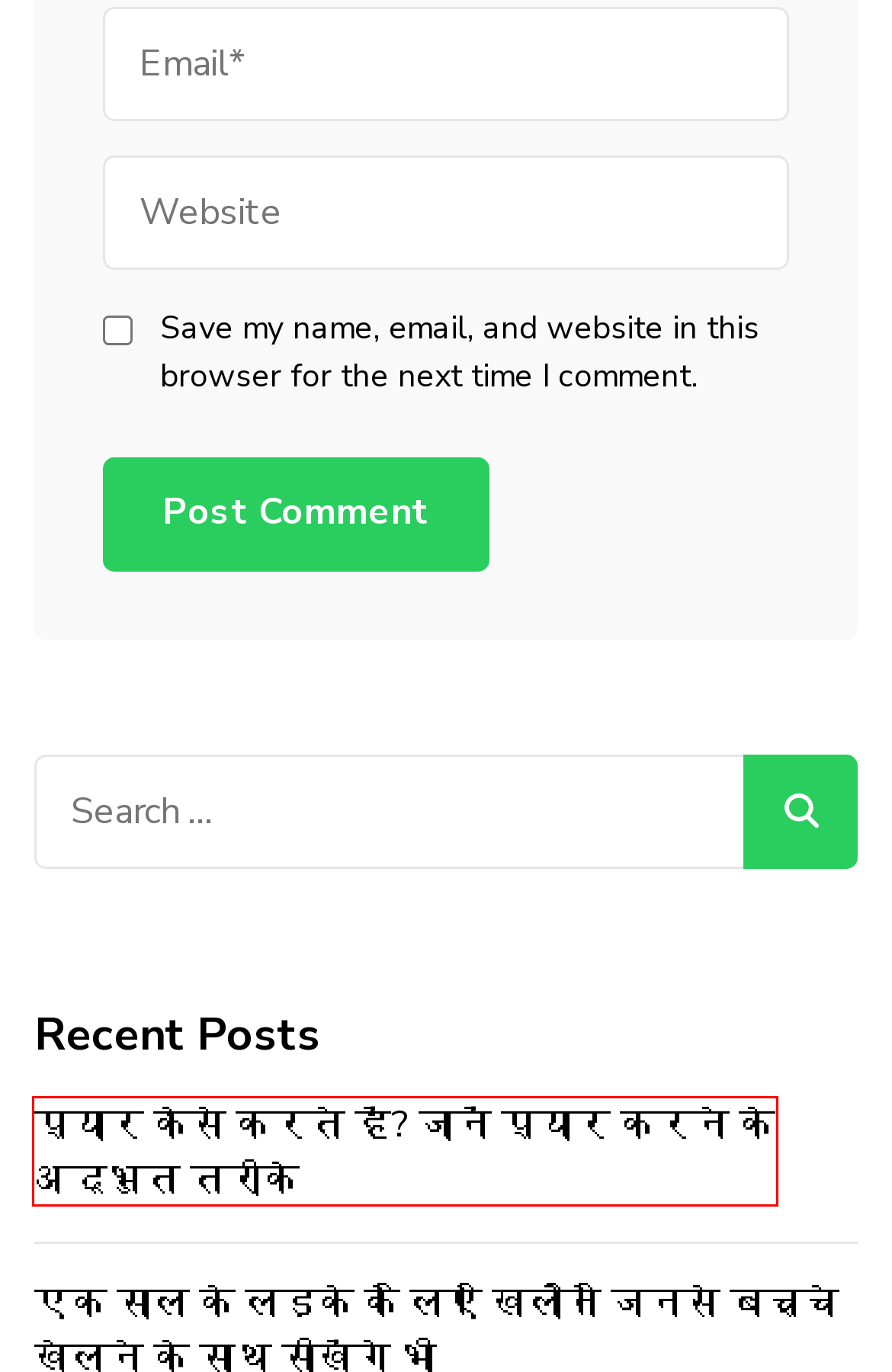You have received a screenshot of a webpage with a red bounding box indicating a UI element. Please determine the most fitting webpage description that matches the new webpage after clicking on the indicated element. The choices are:
A. सबसे पास की दवा की दुकान कहाँ है जानकारी रखना है बेहद जरूरी
B. यूट्यूब वीडियो डाउनलोड करने के 10 तरीके जानें और ऑफलाइन करें उपयोग
C. Government Job Archives - Indian Government Jobs by SDNPK
D. Rara Themes: Easy to Use Mobile-Friendly WordPress Themes
E. Privacy Policy
F. ब्लॉग कैसे बनाये पूरी जानकारी | ब्लॉगिंग करके आप कमा सकते हैं लाखों रुपये
G. एक साल के लड़के के लिए खिलौने जो बच्चों को बहुत ही मन भाते हैं
H. प्यार कैसे करते हैं? प्यार में अपने साथी को इस प्रकार से रखें खुश

H